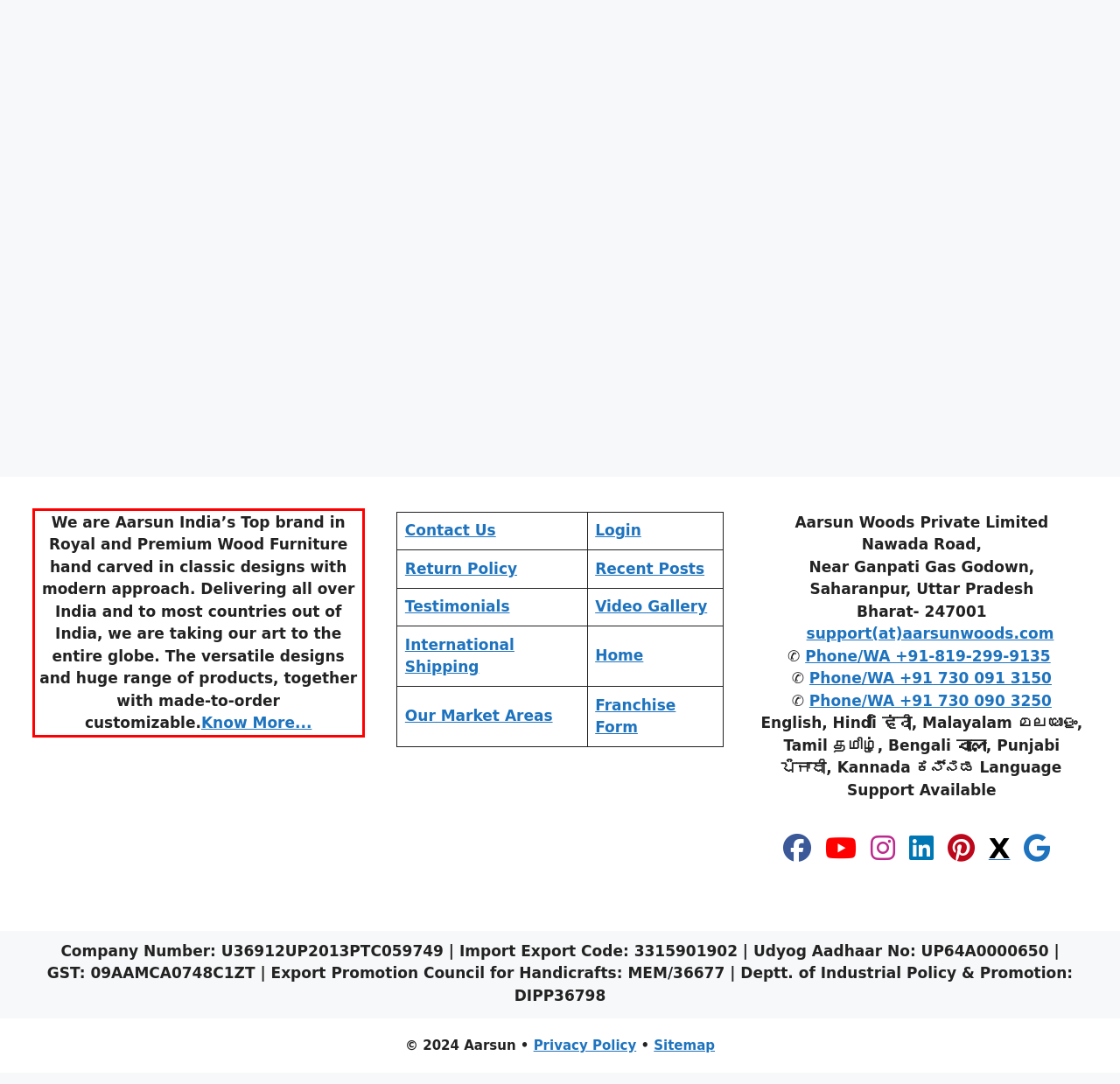Given a webpage screenshot with a red bounding box, perform OCR to read and deliver the text enclosed by the red bounding box.

We are Aarsun India’s Top brand in Royal and Premium Wood Furniture hand carved in classic designs with modern approach. Delivering all over India and to most countries out of India, we are taking our art to the entire globe. The versatile designs and huge range of products, together with made-to-order customizable.Know More...